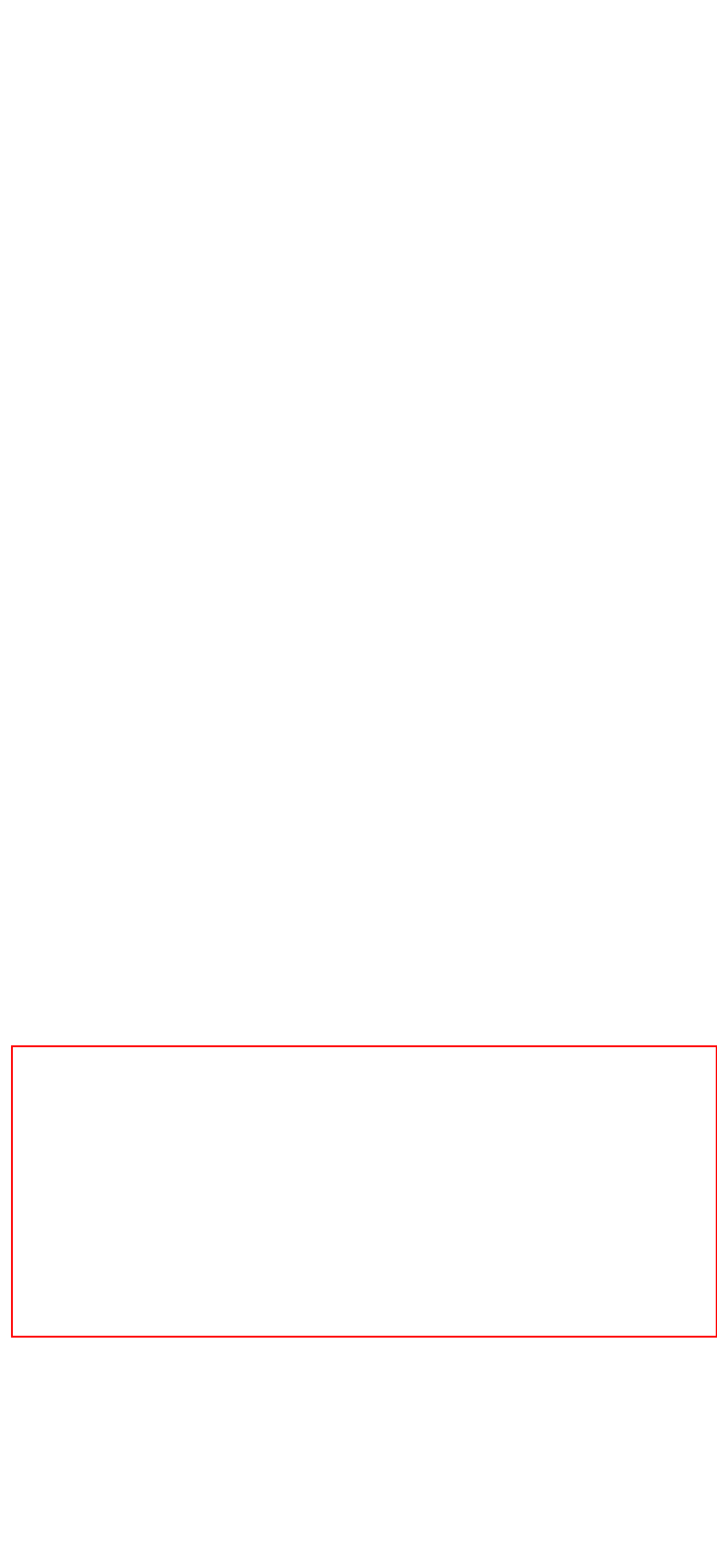Please analyze the provided webpage screenshot and perform OCR to extract the text content from the red rectangle bounding box.

The iLive portal does not provide medical advice, diagnosis or treatment. The information published on the portal is for reference only and should not be used without consulting a specialist. Carefully read the rules and policies of the site. You can also contact us!